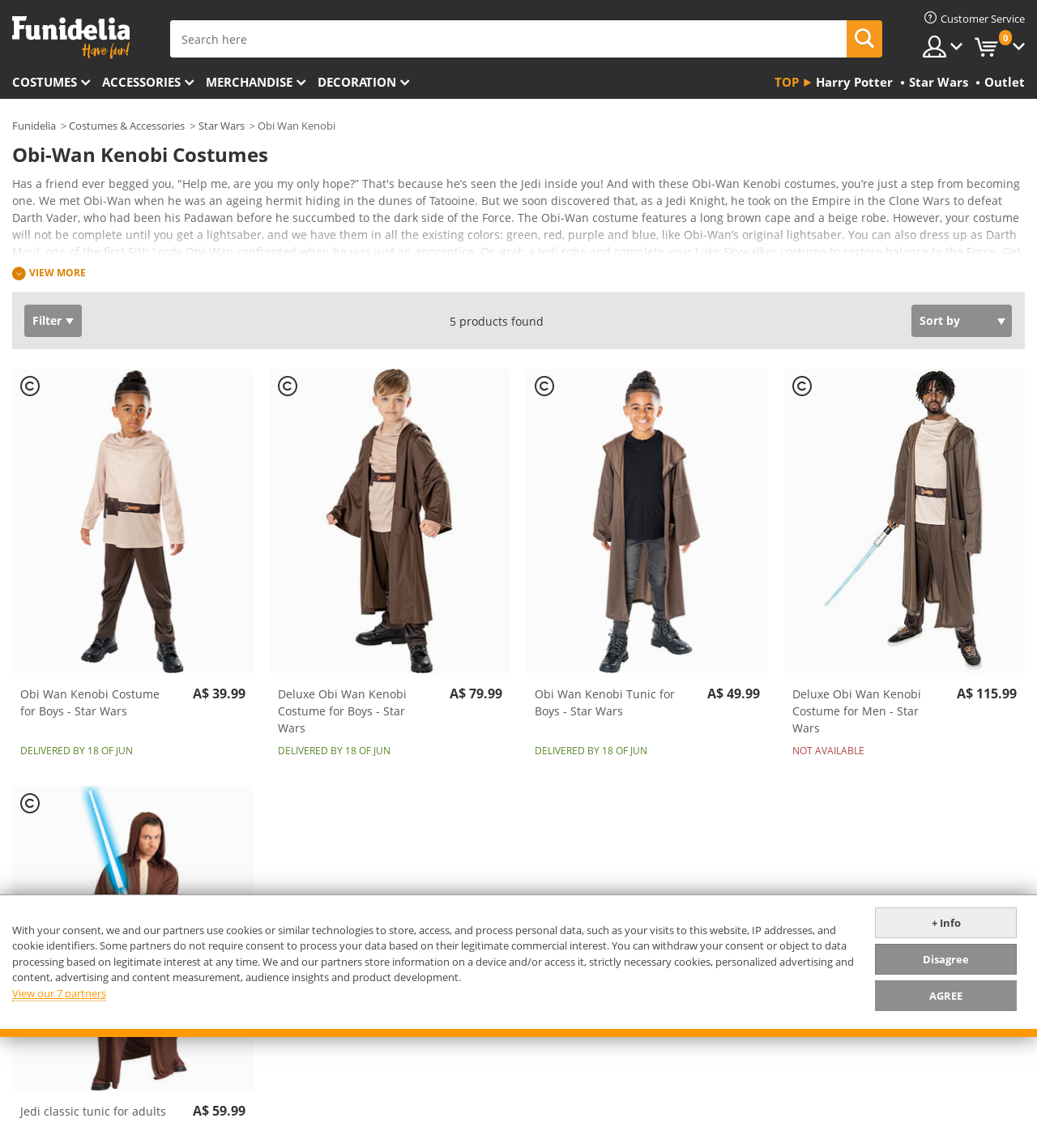Look at the image and write a detailed answer to the question: 
What is the theme of the costumes on this webpage?

Based on the webpage content, I can see that the costumes are related to Star Wars, specifically Obi-Wan Kenobi. The webpage has multiple costume options for boys and men, and the descriptions mention Star Wars characters and events.